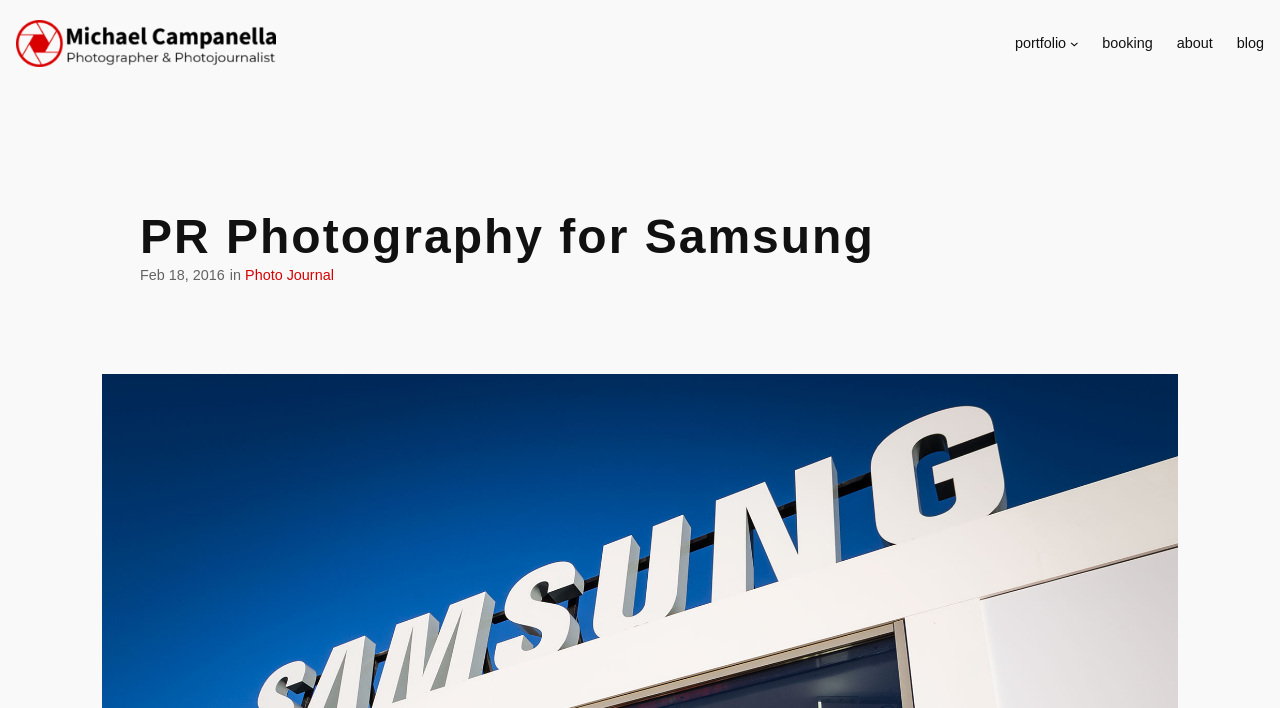Detail the features and information presented on the webpage.

The webpage is a photographer's portfolio, with the title "PR Photography for Samsung | Michael Campanella" at the top. Below the title, there is a navigation menu with links to "portfolio", "booking", "about", and "blog" sections. The navigation menu is located at the top right corner of the page.

The main content of the page is a blog post or article with the title "PR Photography for Samsung" in a large font. The title is centered and takes up most of the width of the page. Below the title, there is a timestamp "Feb 18, 2016" followed by the text "in" and a link to "Photo Journal".

At the top left corner of the page, there is a link to the photographer's homepage, "Michael Campanella - Photographer & Photojournalist in Stockholm, Sweden", accompanied by a small image.